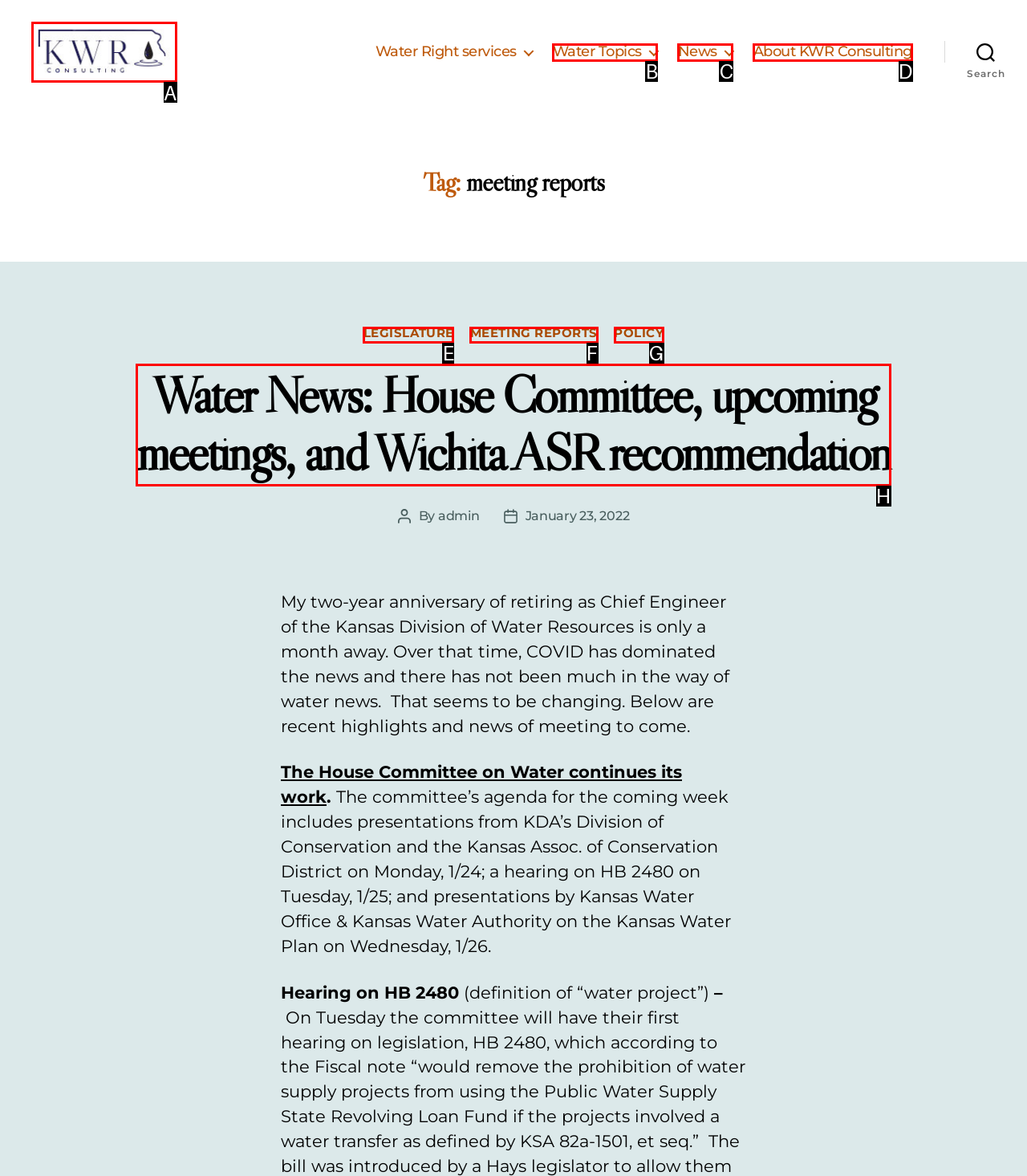Please indicate which option's letter corresponds to the task: go to Kansas Water Resources Consulting homepage by examining the highlighted elements in the screenshot.

A